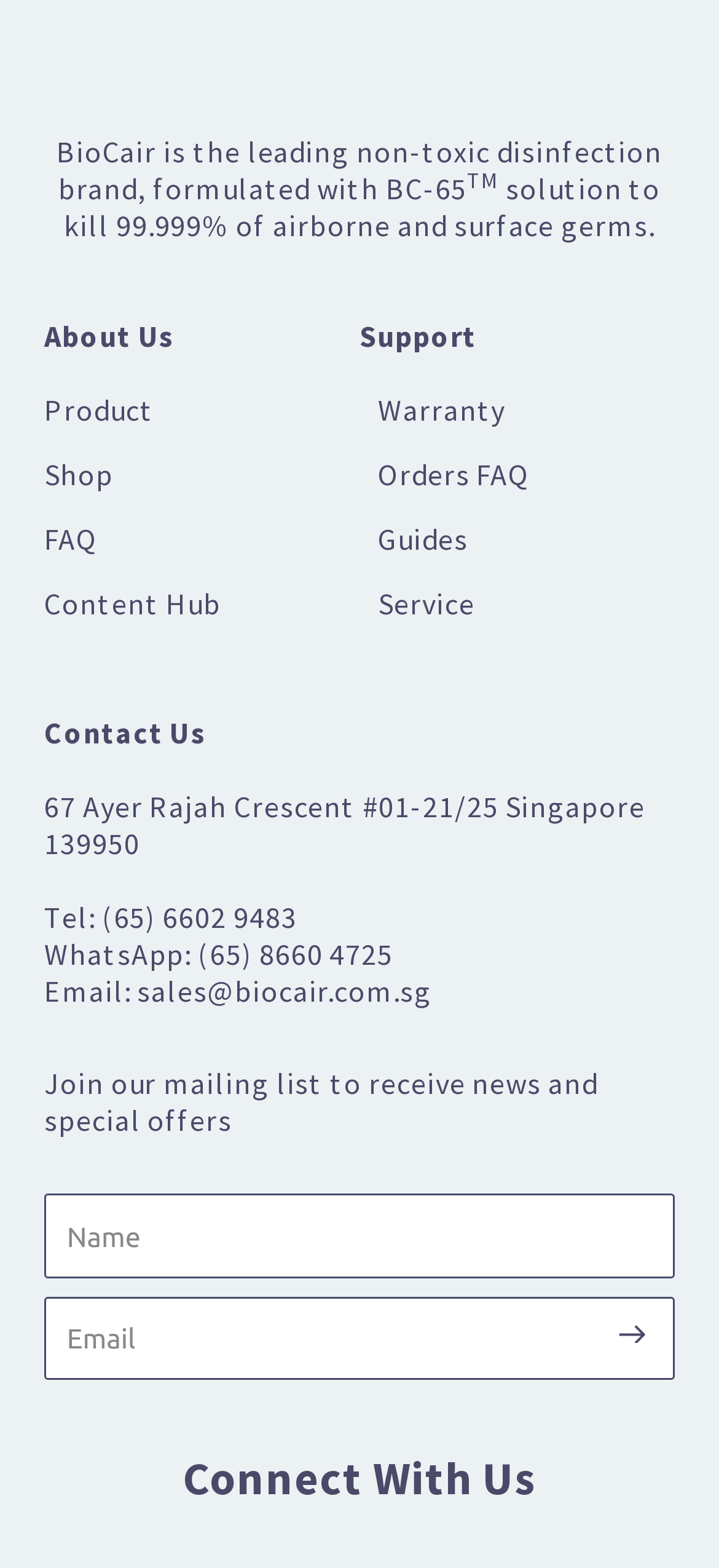How many input fields are there in the mailing list form?
Look at the image and answer the question with a single word or phrase.

2